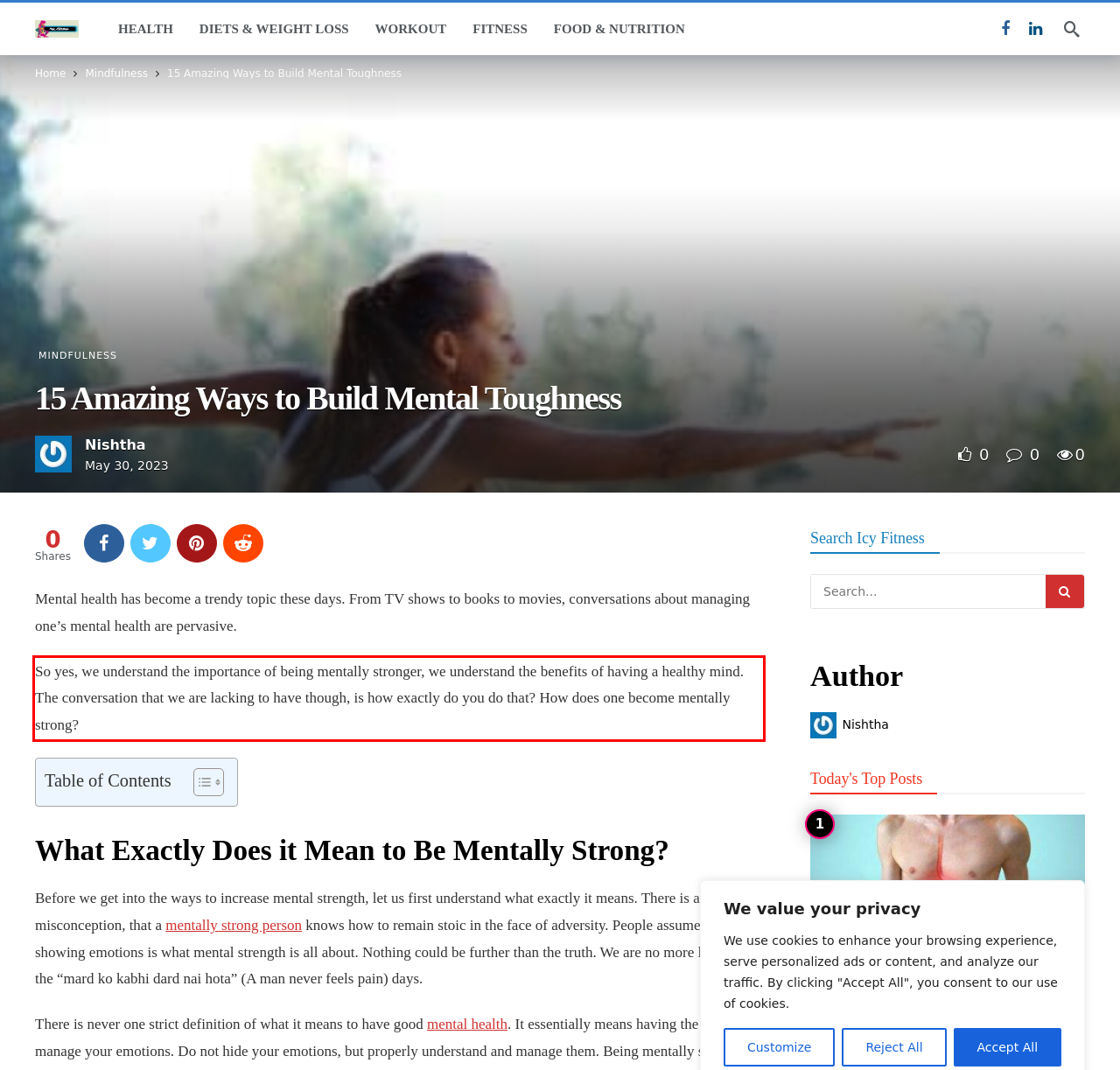You have a screenshot of a webpage where a UI element is enclosed in a red rectangle. Perform OCR to capture the text inside this red rectangle.

So yes, we understand the importance of being mentally stronger, we understand the benefits of having a healthy mind. The conversation that we are lacking to have though, is how exactly do you do that? How does one become mentally strong?